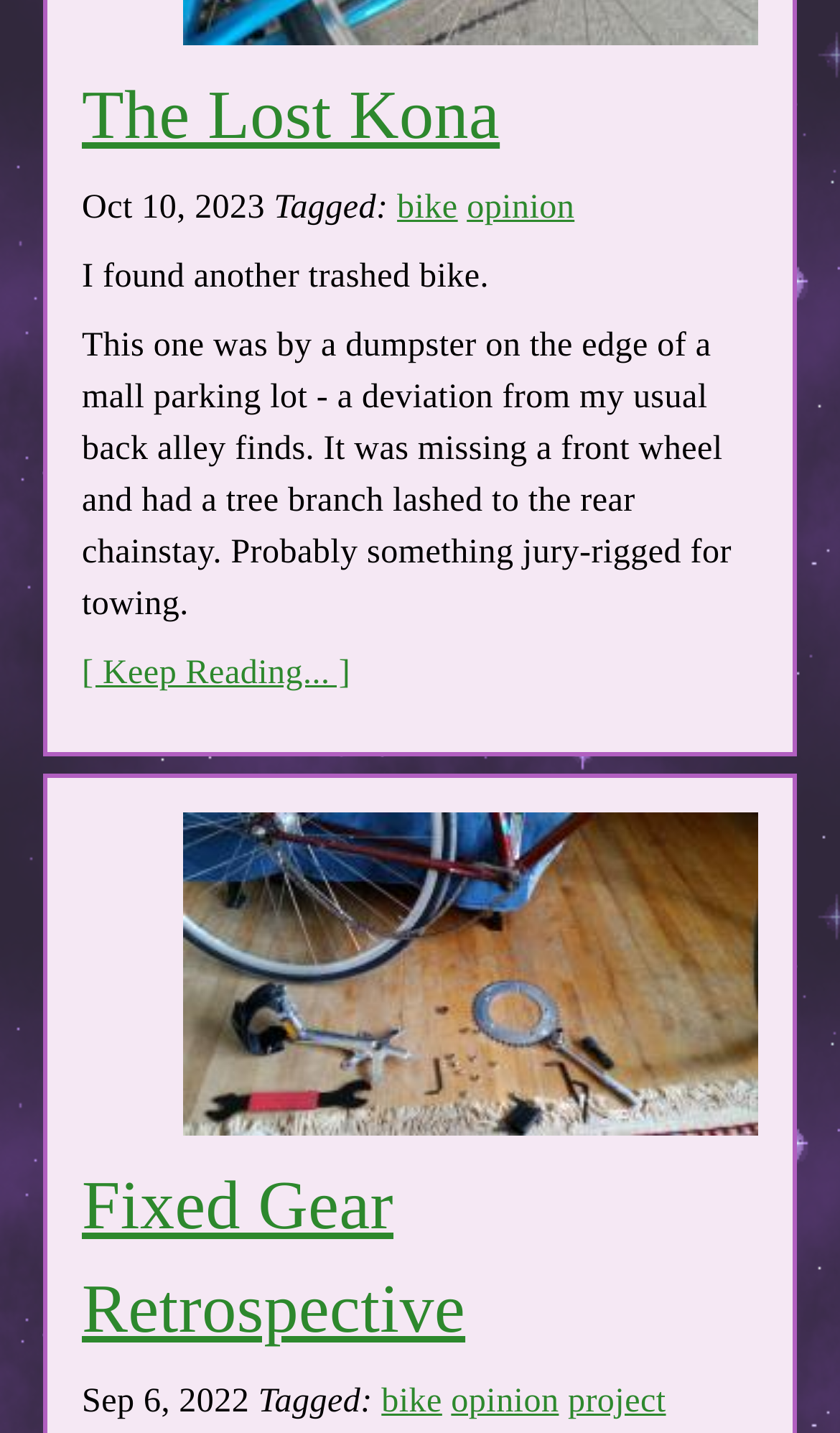Identify the bounding box coordinates of the clickable region necessary to fulfill the following instruction: "Check 'Remember Me'". The bounding box coordinates should be four float numbers between 0 and 1, i.e., [left, top, right, bottom].

None